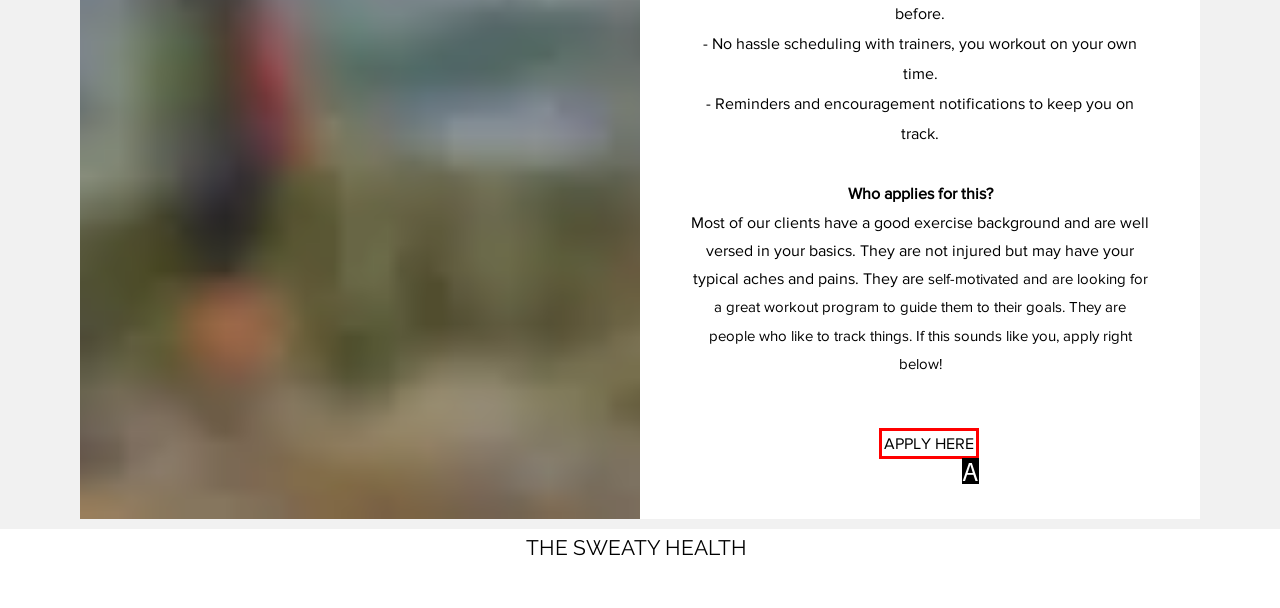Find the option that matches this description: APPLY HERE
Provide the matching option's letter directly.

A